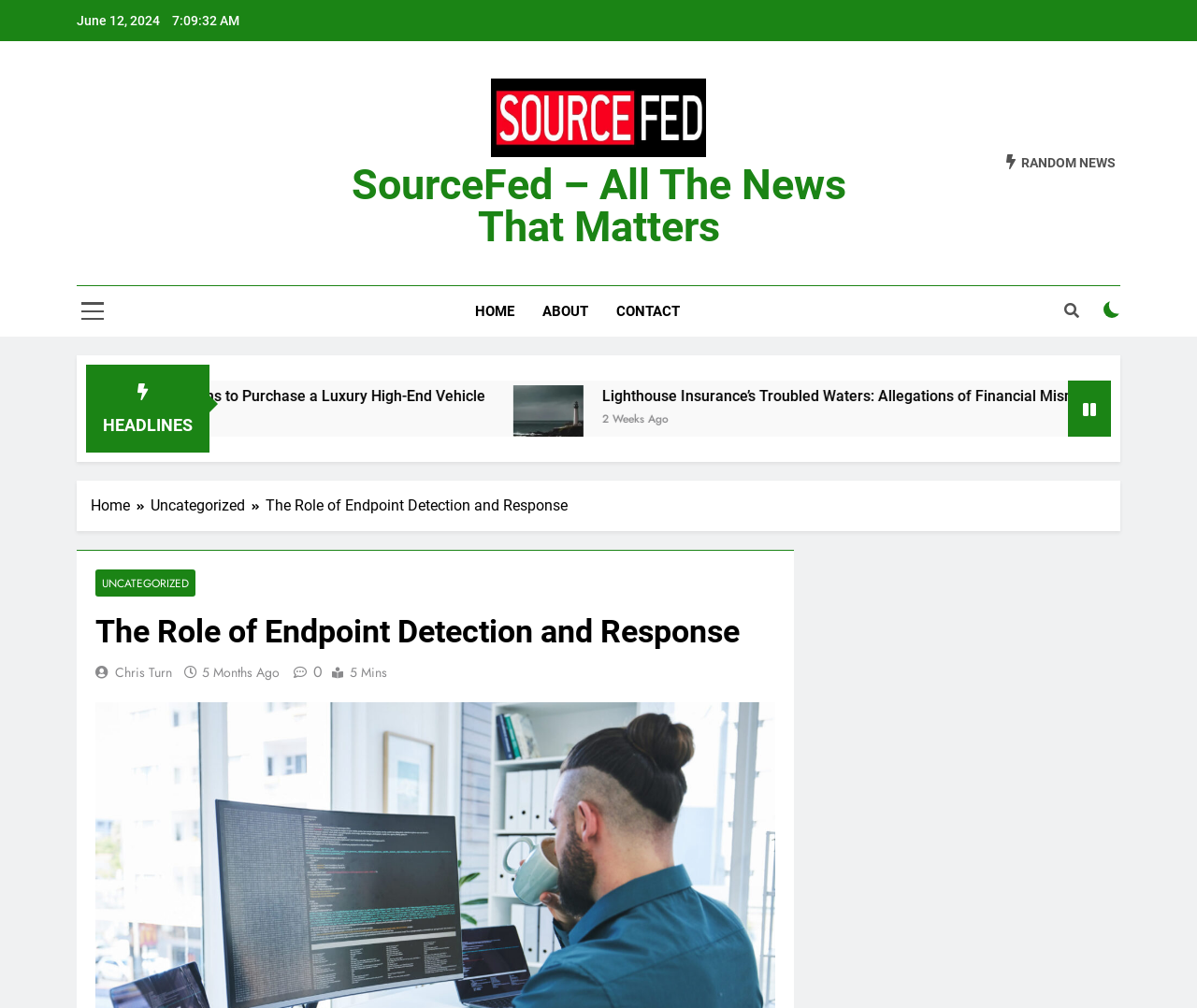Locate the coordinates of the bounding box for the clickable region that fulfills this instruction: "go to homepage".

[0.293, 0.158, 0.707, 0.249]